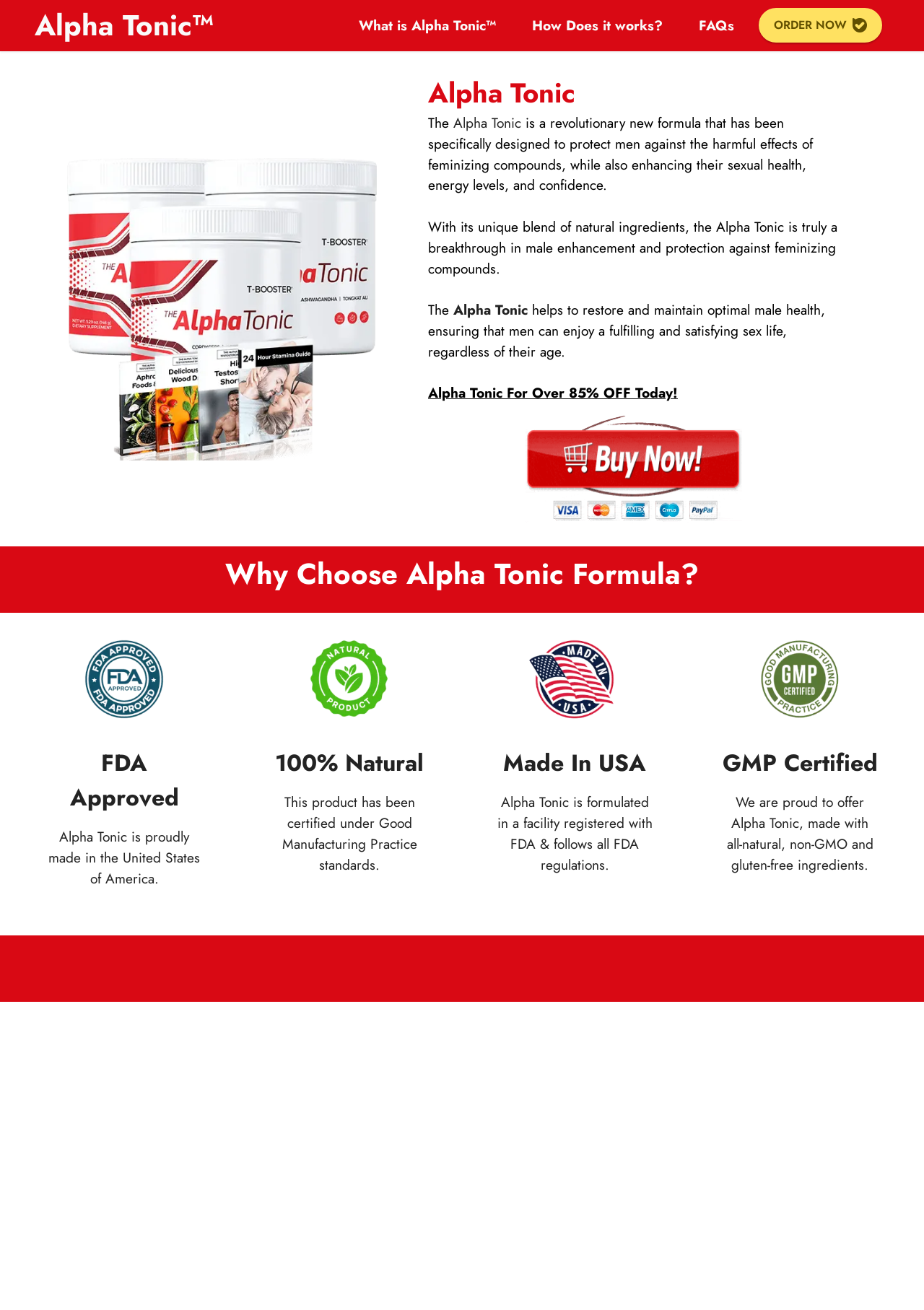Identify the bounding box for the UI element described as: "Alpha Tonic". Ensure the coordinates are four float numbers between 0 and 1, formatted as [left, top, right, bottom].

[0.491, 0.229, 0.571, 0.244]